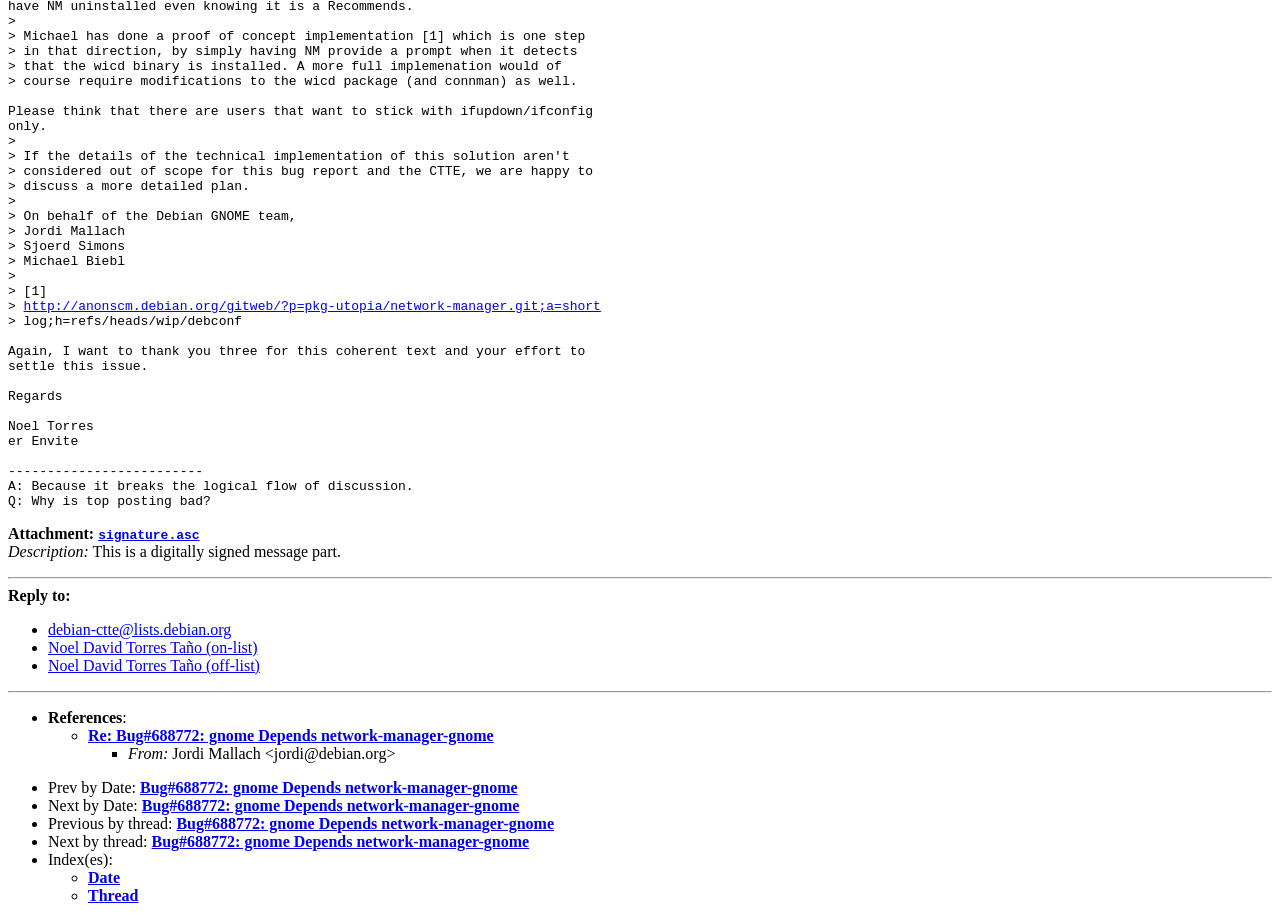How many recipients are there in the email?
Please give a detailed and elaborate answer to the question based on the image.

The recipients can be found in the 'Reply to:' section, which is located above the first horizontal separator. There are three recipients: 'debian-ctte@lists.debian.org', 'Noel David Torres Taño (on-list)', and 'Noel David Torres Taño (off-list)'.